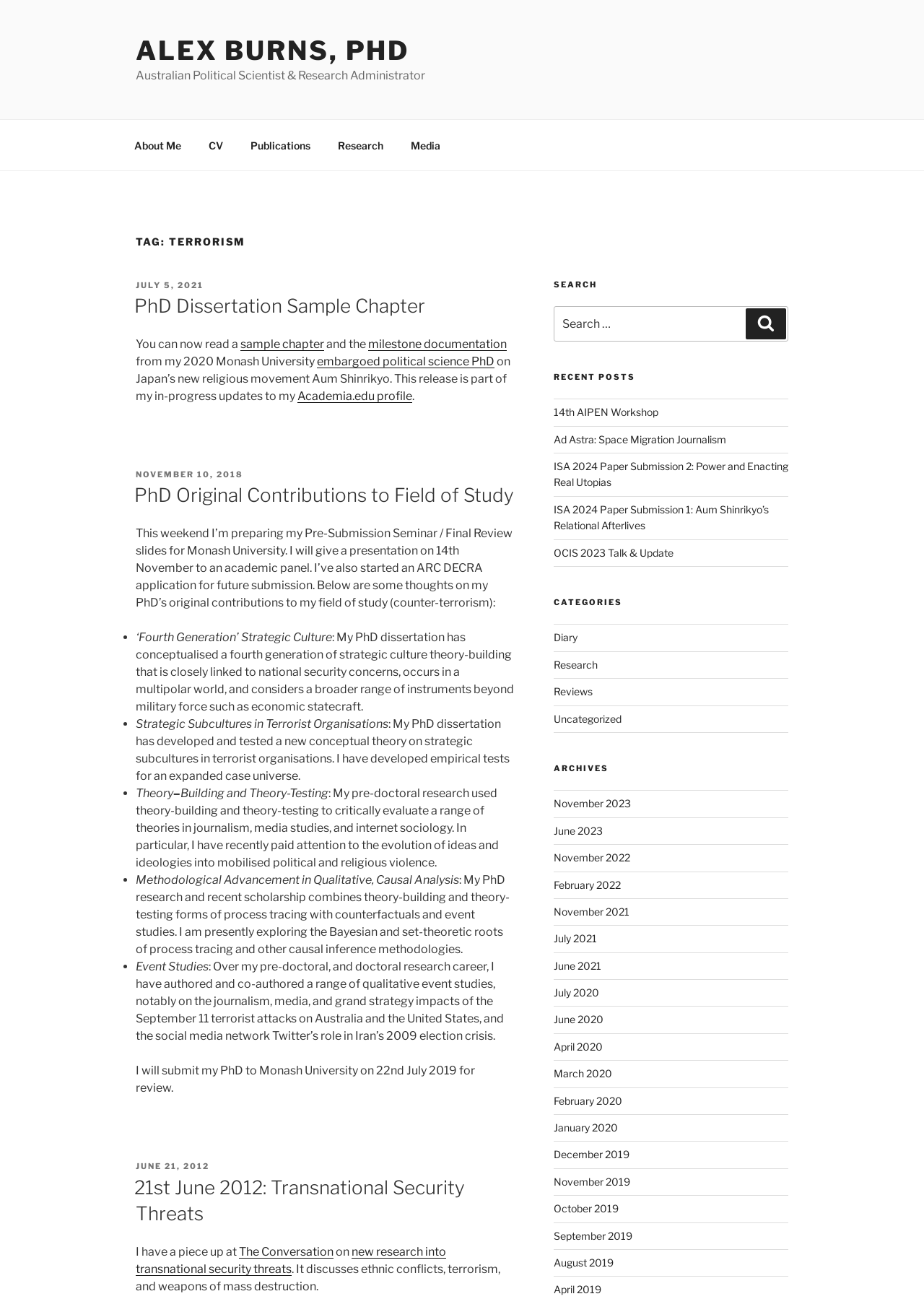Use a single word or phrase to answer the question:
How many links are in the 'Recent Posts' section?

5